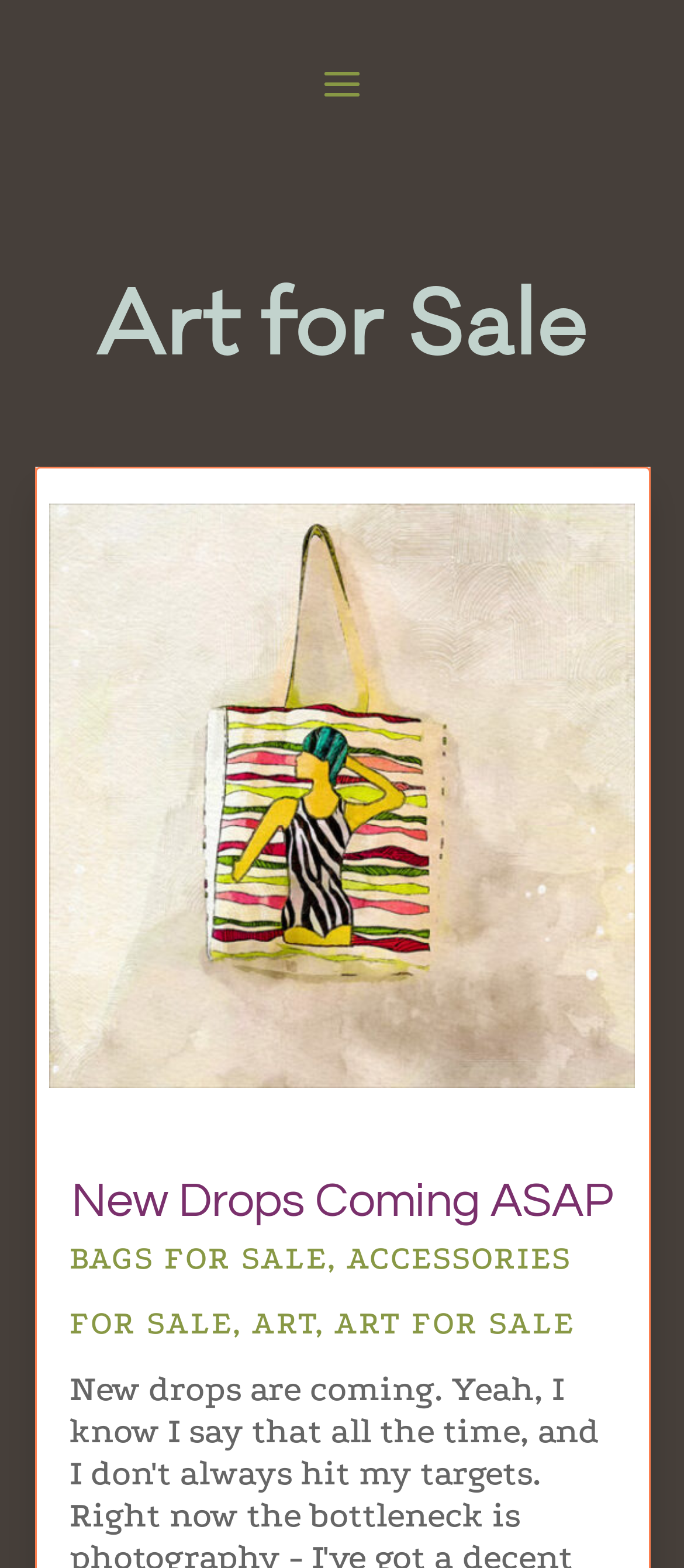Please reply to the following question using a single word or phrase: 
Is there an image on the webpage?

Yes